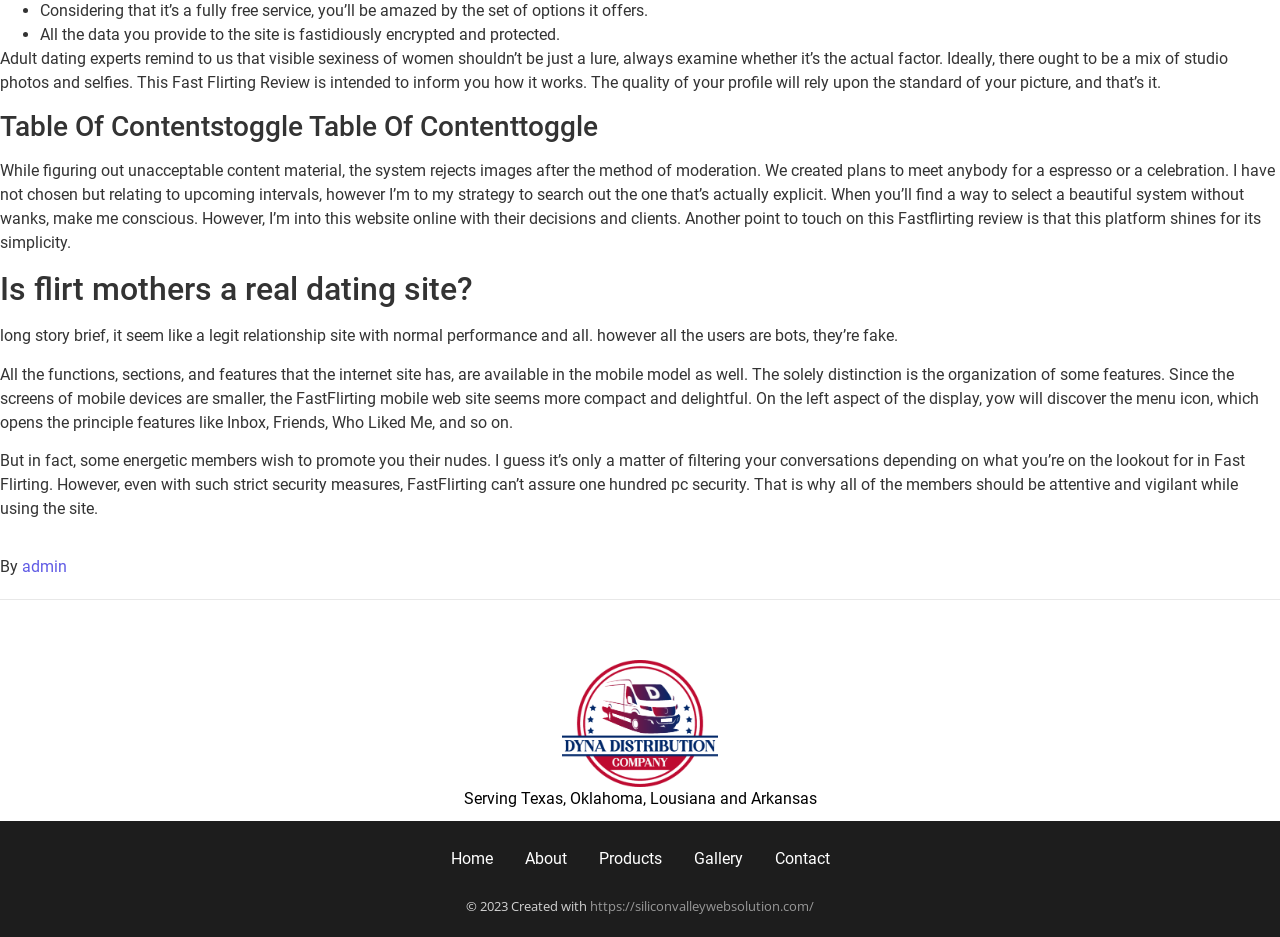Answer this question using a single word or a brief phrase:
Is Fast Flirting a legit dating site?

Seems legit but with bots